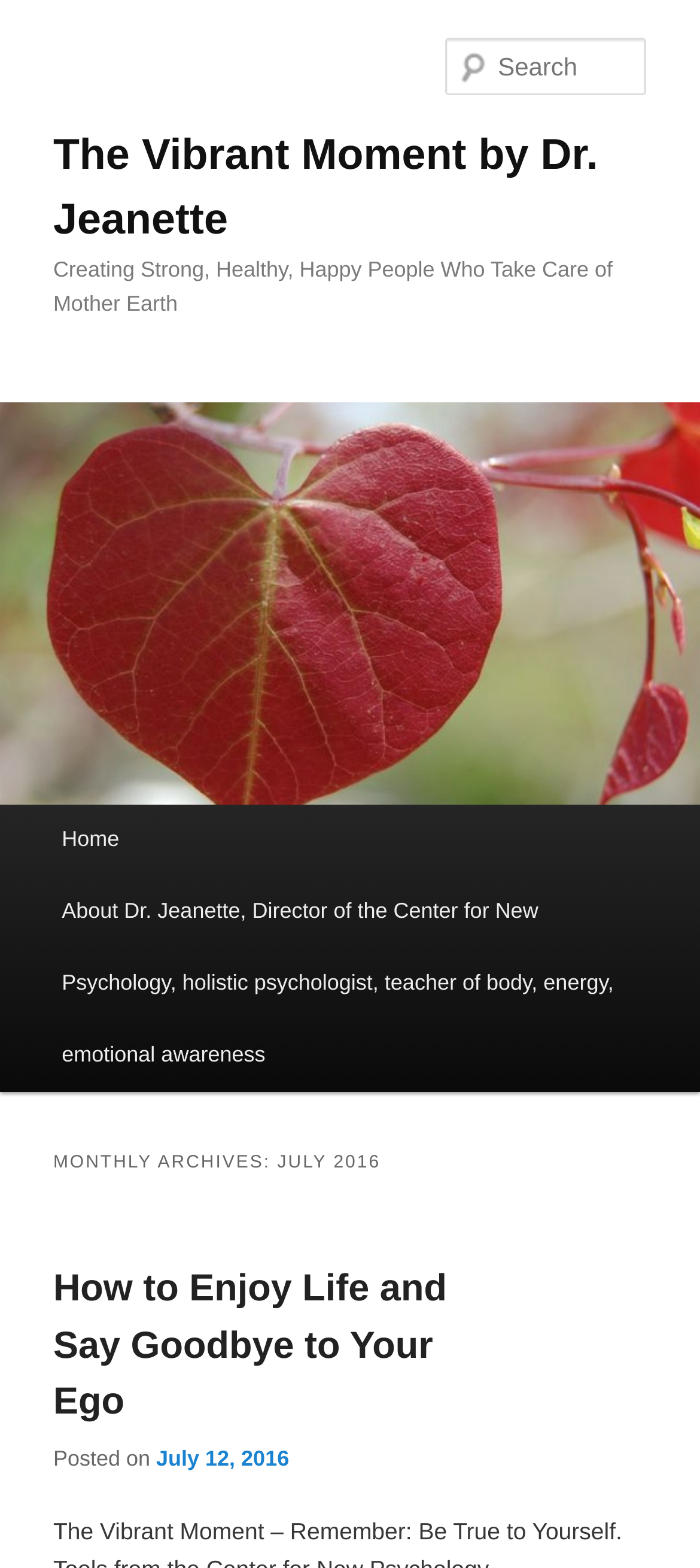Create a detailed summary of all the visual and textual information on the webpage.

The webpage is a blog or article page from "The Vibrant Moment by Dr. Jeanette" dated July 2016. At the top, there are two "Skip to" links, one for primary content and one for secondary content, positioned at the very top left corner of the page. 

Below these links, there is a heading that displays the title "The Vibrant Moment by Dr. Jeanette" followed by a subheading that reads "Creating Strong, Healthy, Happy People Who Take Care of Mother Earth". 

On the left side of the page, there is a large image with the same title "The Vibrant Moment by Dr. Jeanette" and a link to the same title below it. 

A search box is located near the top right corner of the page. 

The main menu is positioned below the image, with links to "Home" and "About Dr. Jeanette, Director of the Center for New Psychology, holistic psychologist, teacher of body, energy, emotional awareness". 

Below the main menu, there is a section with a heading "MONTHLY ARCHIVES: JULY 2016". This section contains an article titled "How to Enjoy Life and Say Goodbye to Your Ego" with a link to the article, a posting date "July 12, 2016", and a brief description "The Vibrant Moment – Remember: Be True to Yourself."